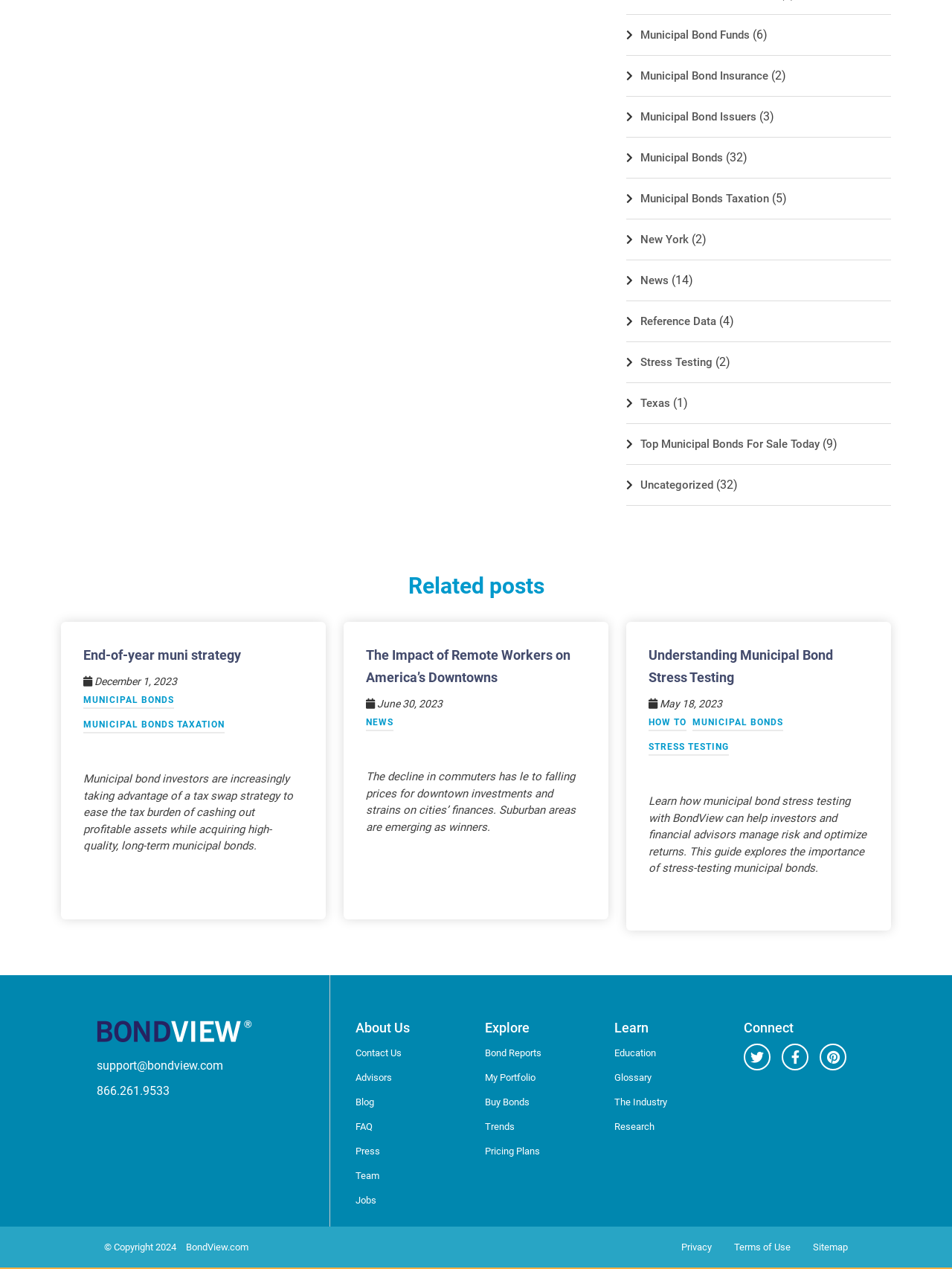Please identify the coordinates of the bounding box for the clickable region that will accomplish this instruction: "Learn about Bond Reports".

[0.509, 0.825, 0.569, 0.834]